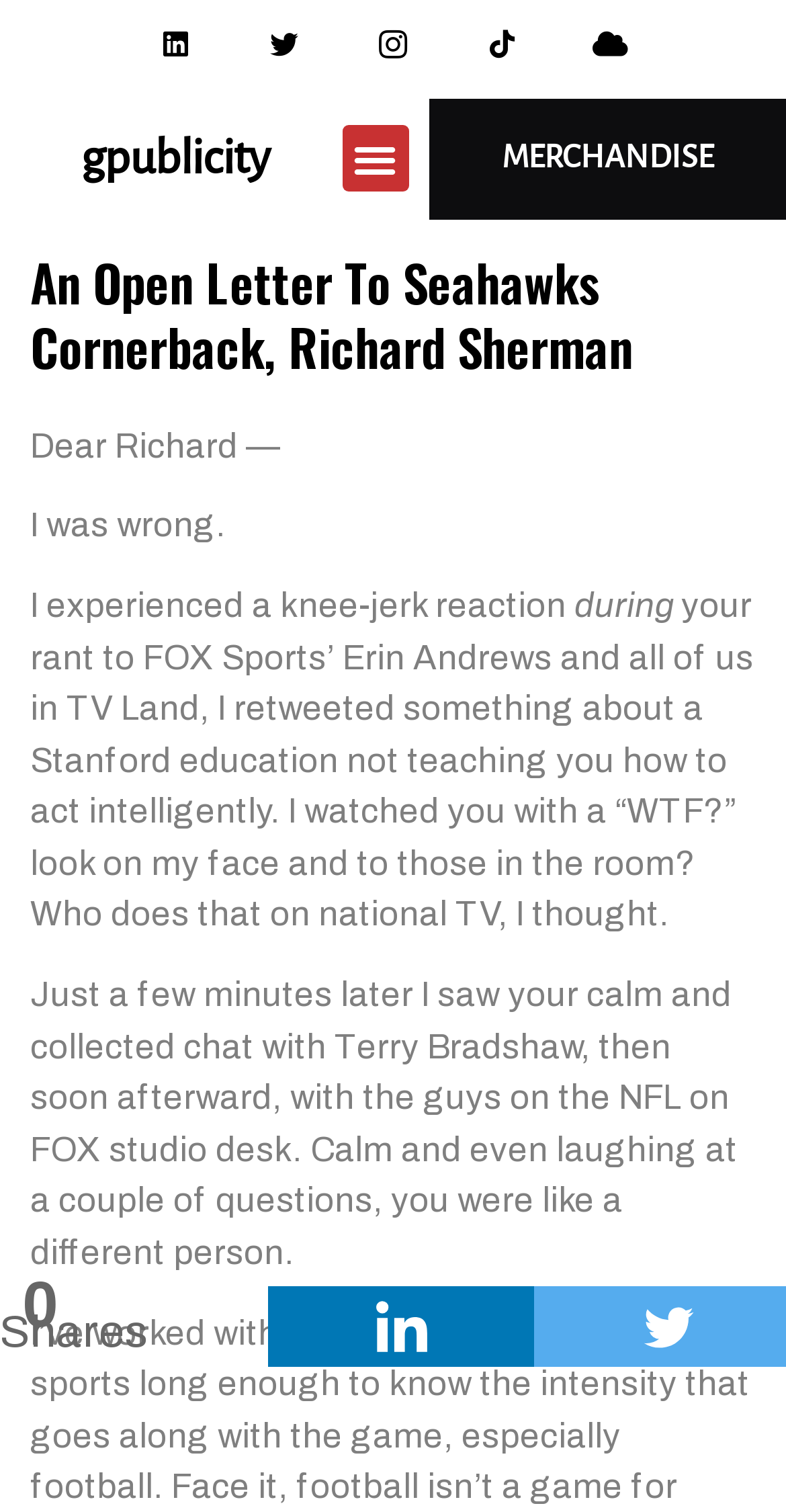Locate the bounding box coordinates of the element that should be clicked to fulfill the instruction: "go to previous page".

None